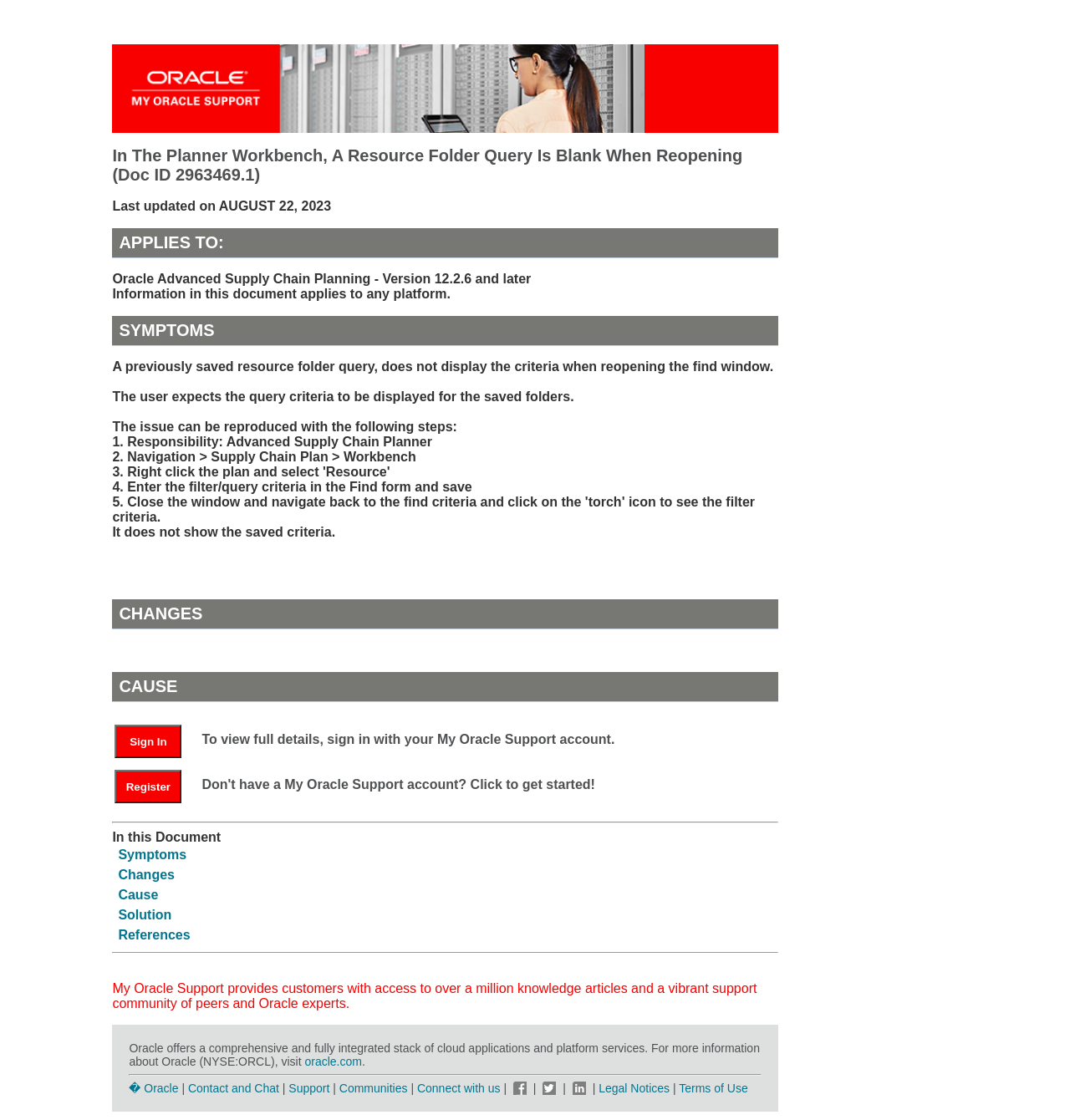Given the element description Contact and Chat, identify the bounding box coordinates for the UI element on the webpage screenshot. The format should be (top-left x, top-left y, bottom-right x, bottom-right y), with values between 0 and 1.

[0.176, 0.965, 0.261, 0.977]